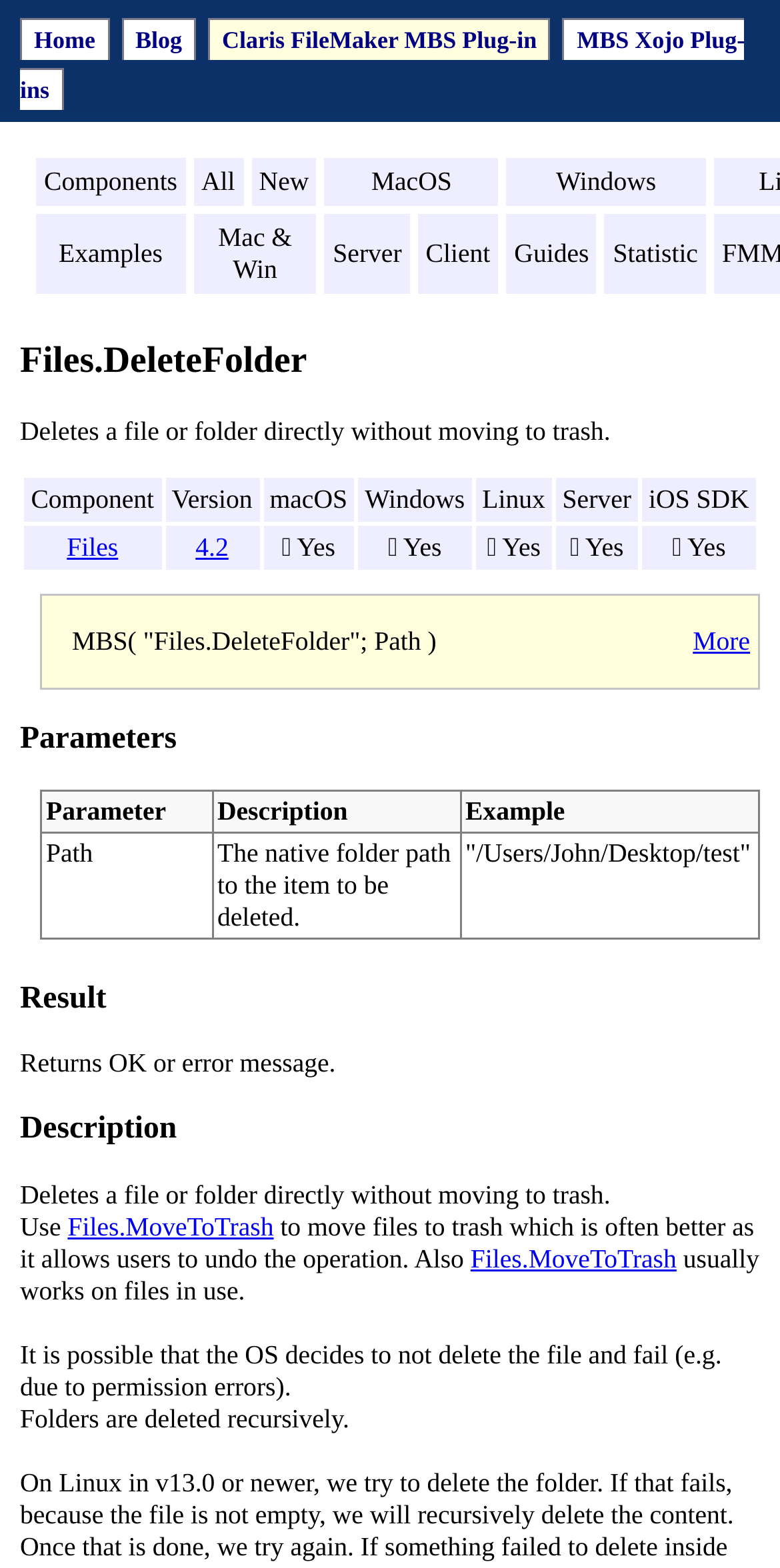What are the parameters required for Files.DeleteFolder?
Please answer the question with a single word or phrase, referencing the image.

Path